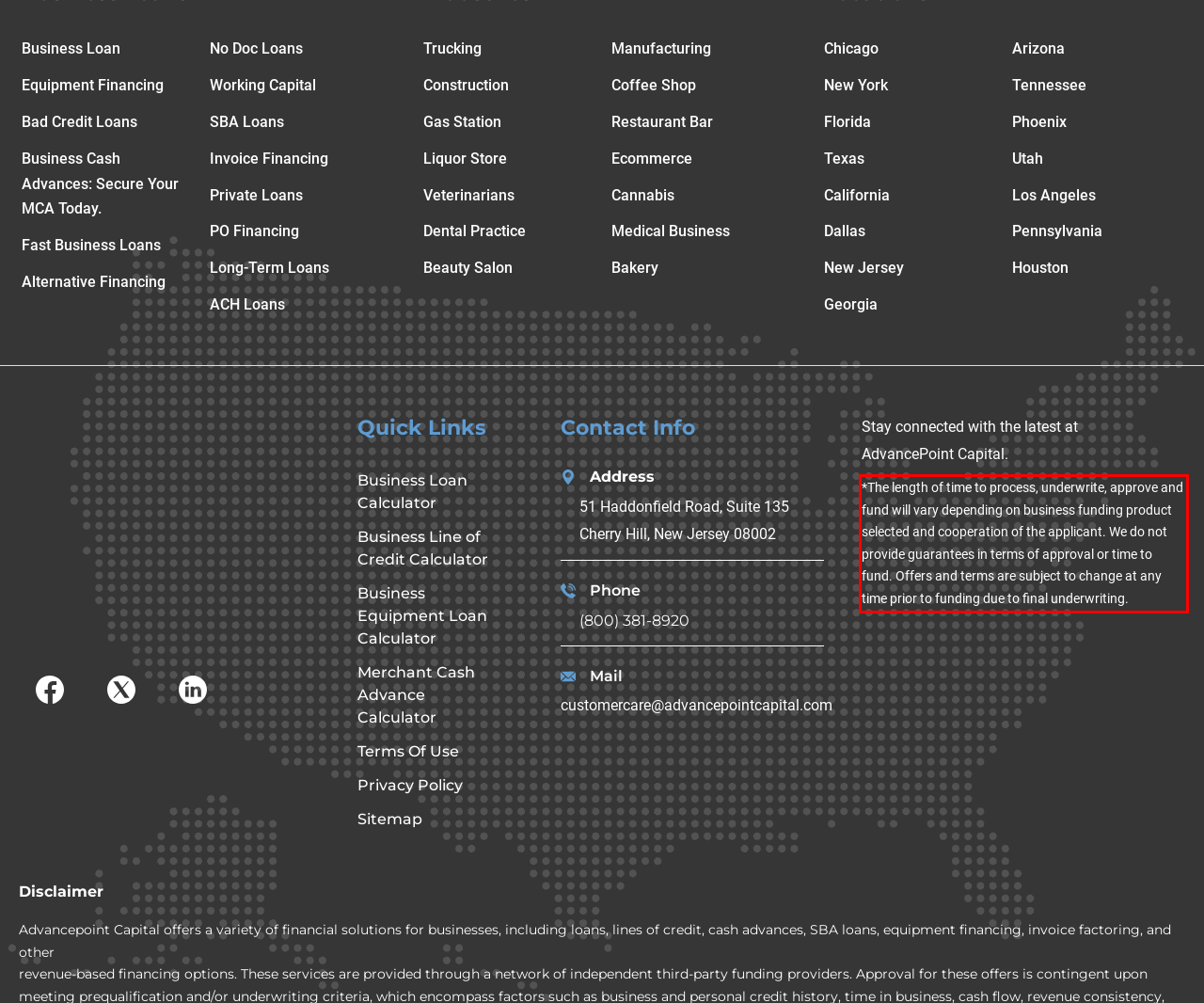You are provided with a webpage screenshot that includes a red rectangle bounding box. Extract the text content from within the bounding box using OCR.

*The length of time to process, underwrite, approve and fund will vary depending on business funding product selected and cooperation of the applicant. We do not provide guarantees in terms of approval or time to fund. Offers and terms are subject to change at any time prior to funding due to final underwriting.